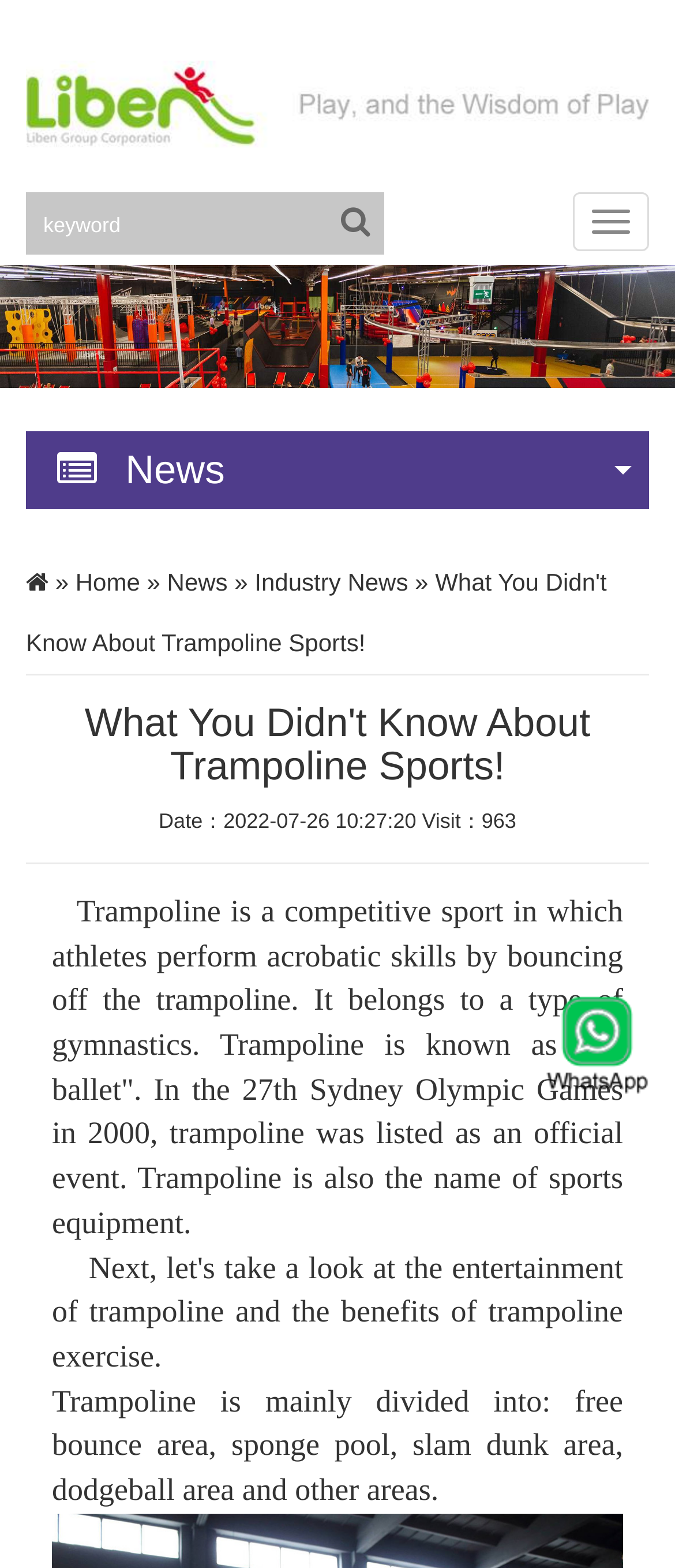How many areas is trampoline mainly divided into?
Can you provide an in-depth and detailed response to the question?

According to the webpage, trampoline is mainly divided into five areas: free bounce area, sponge pool, slam dunk area, dodgeball area, and other areas. This information can be found in the last paragraph of the webpage.